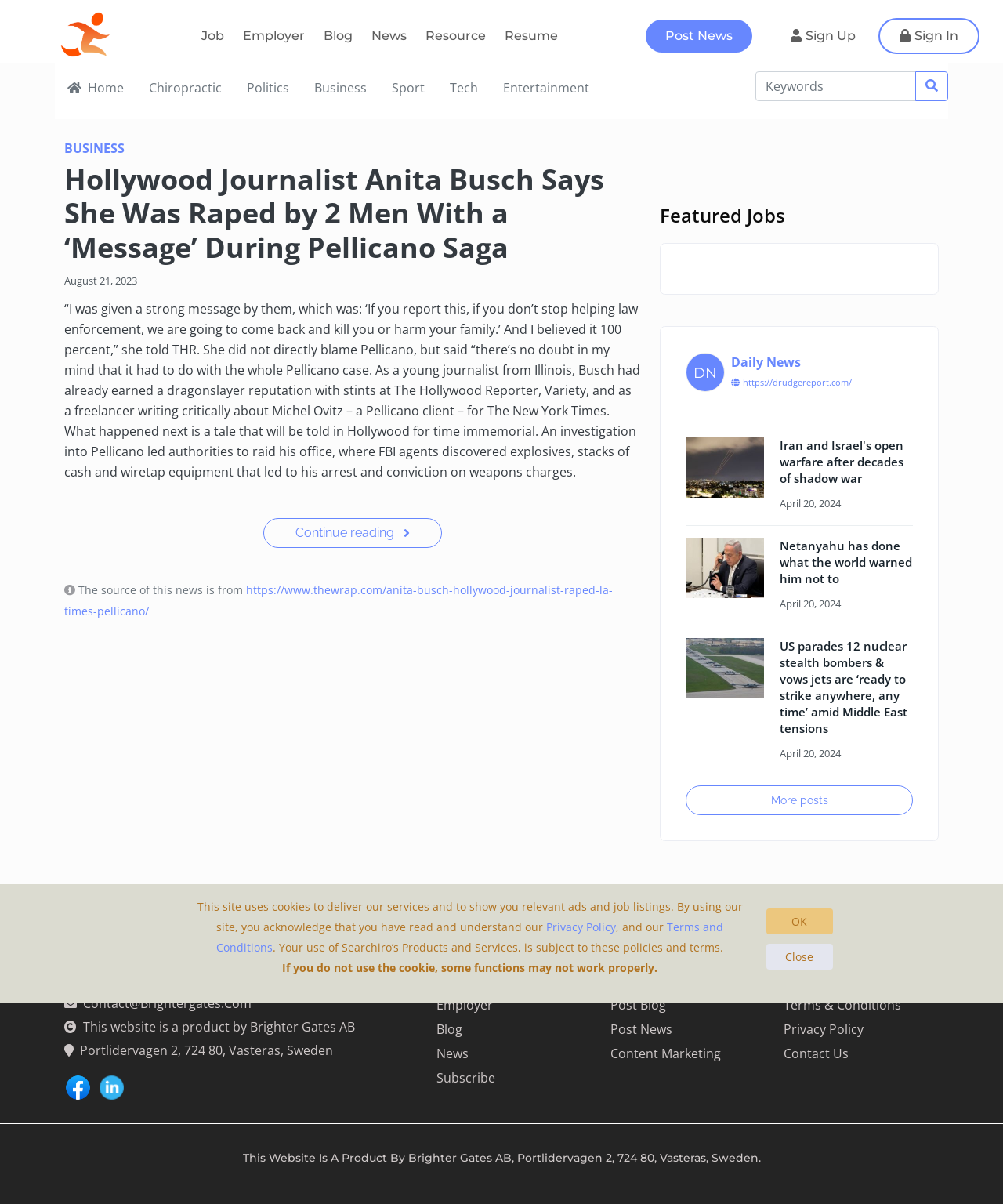Identify the bounding box coordinates necessary to click and complete the given instruction: "Read more about Hollywood Journalist Anita Busch".

[0.262, 0.43, 0.441, 0.455]